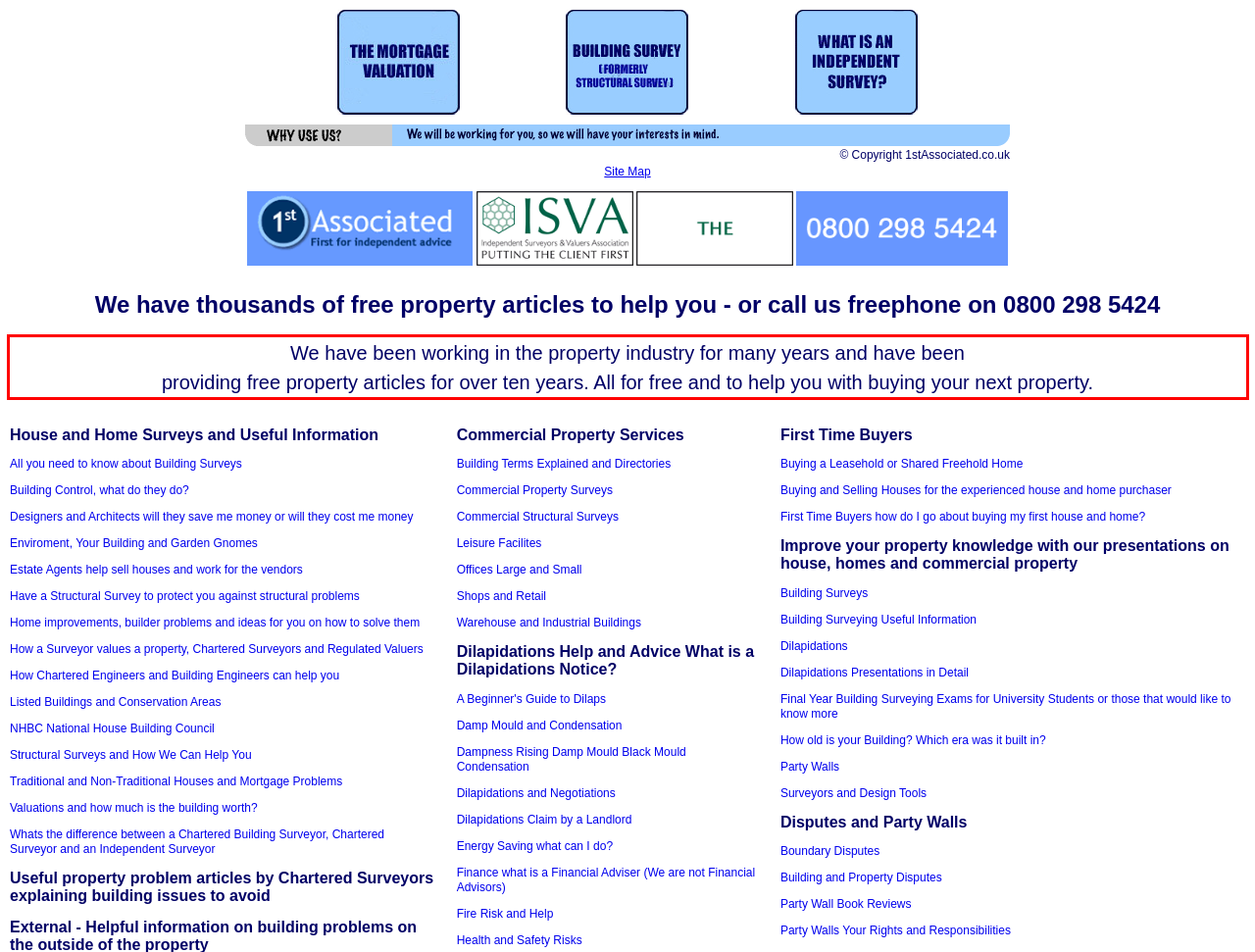You have a screenshot of a webpage where a UI element is enclosed in a red rectangle. Perform OCR to capture the text inside this red rectangle.

We have been working in the property industry for many years and have been providing free property articles for over ten years. All for free and to help you with buying your next property.